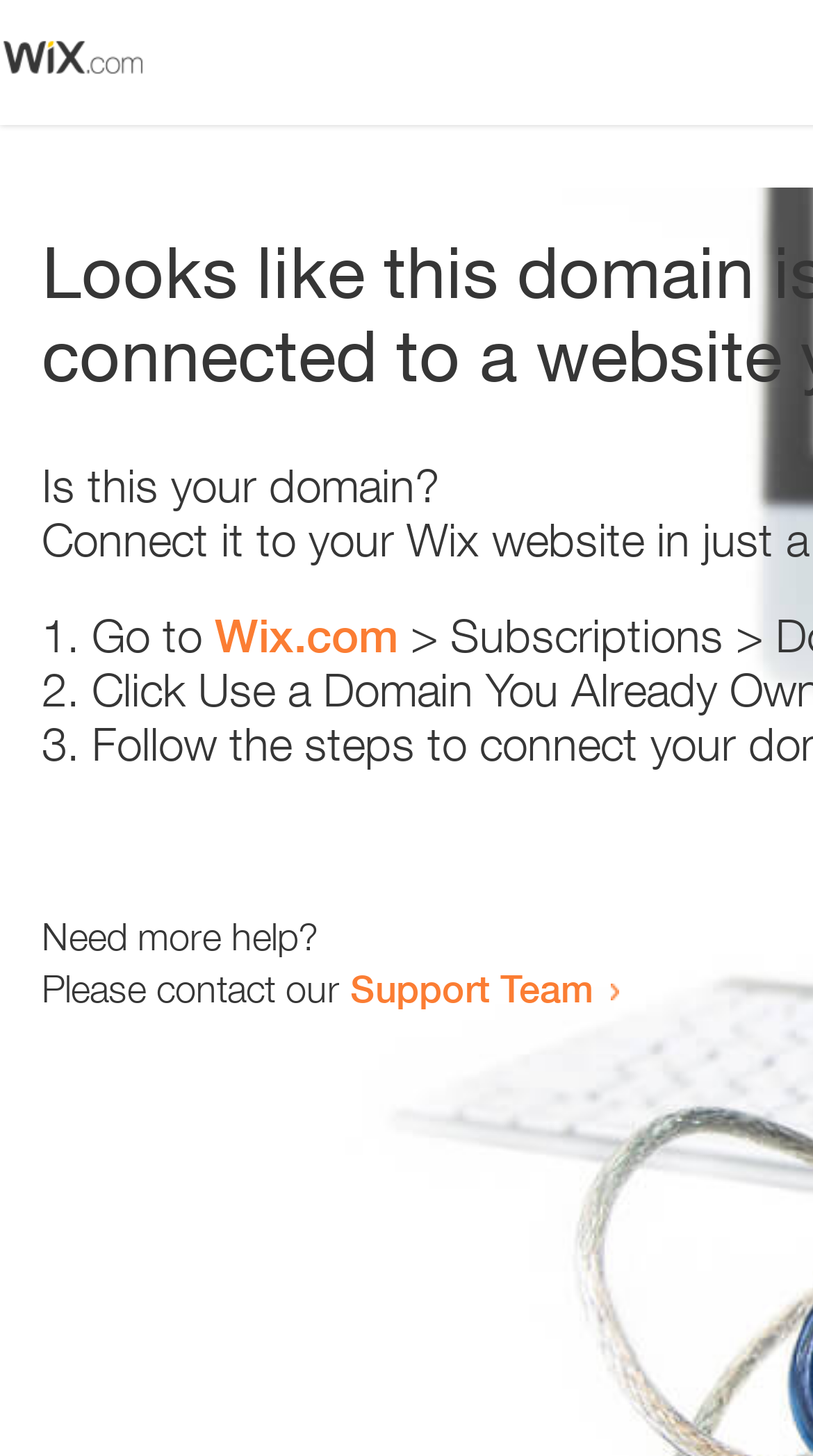What is the text above the list?
Please provide a single word or phrase answer based on the image.

Is this your domain?